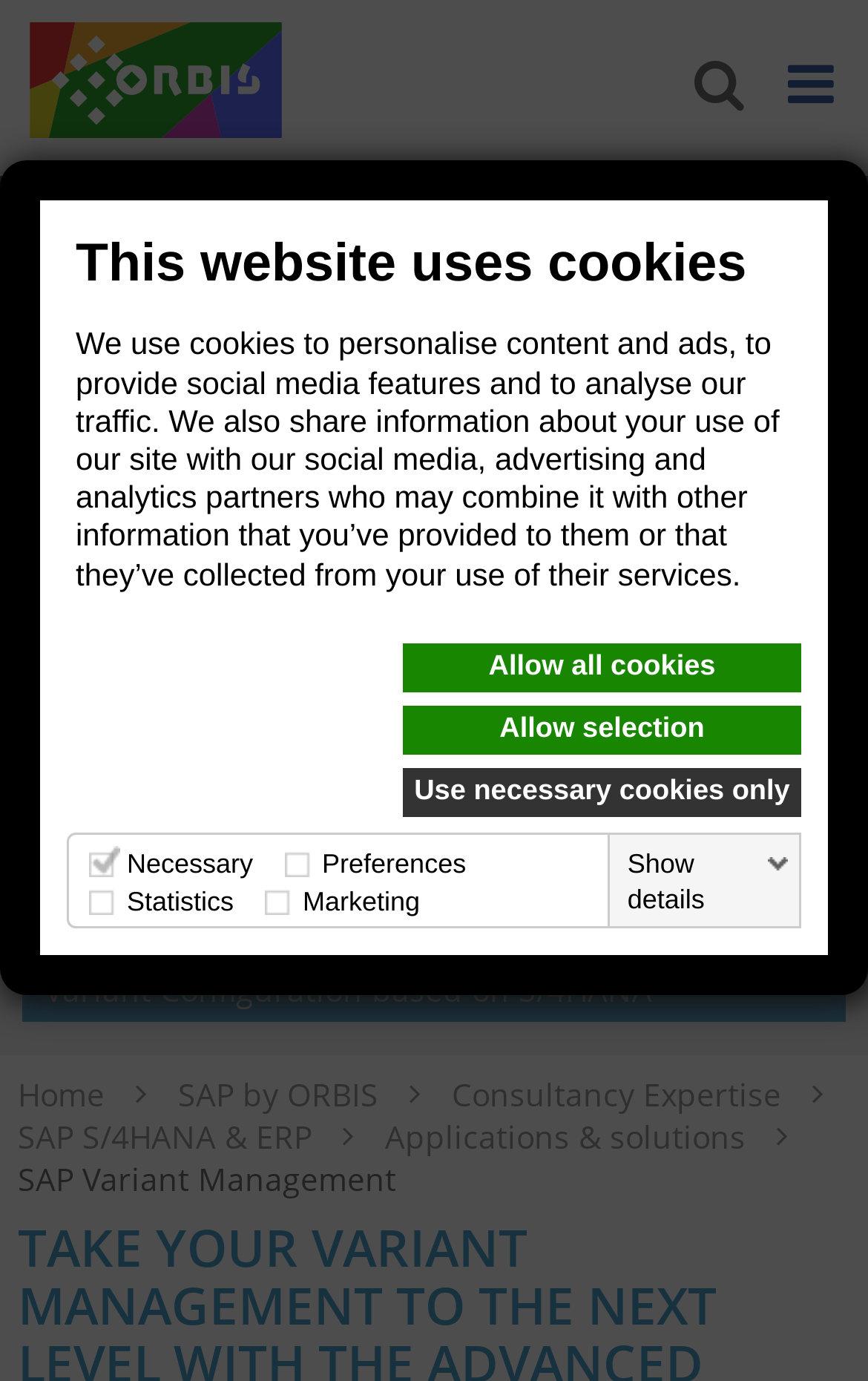Find the bounding box coordinates for the area you need to click to carry out the instruction: "Click the ORBIS Logo". The coordinates should be four float numbers between 0 and 1, indicated as [left, top, right, bottom].

[0.026, 0.016, 0.333, 0.1]